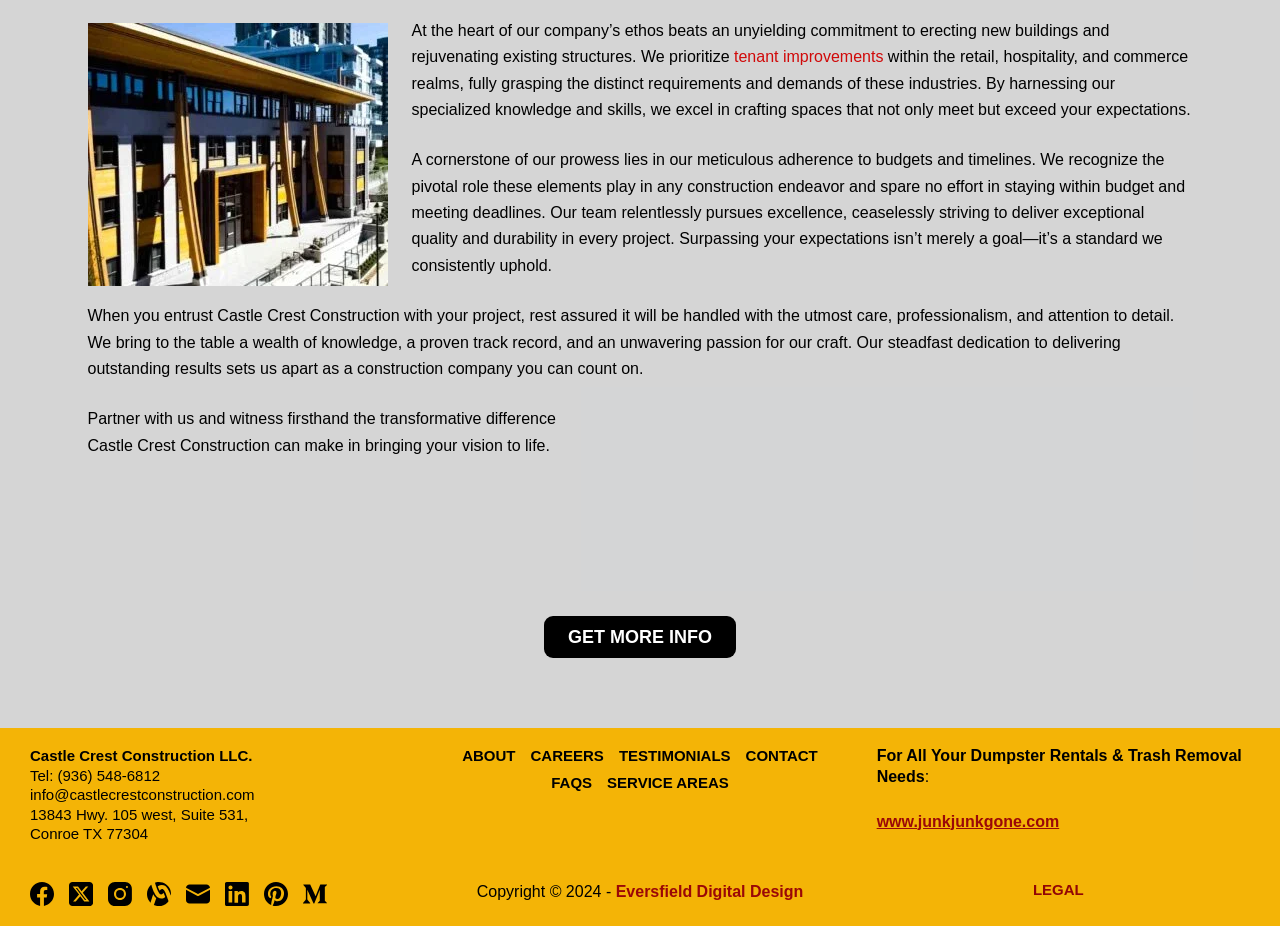Provide the bounding box coordinates of the HTML element this sentence describes: "Eversfield Digital Design". The bounding box coordinates consist of four float numbers between 0 and 1, i.e., [left, top, right, bottom].

[0.481, 0.953, 0.628, 0.971]